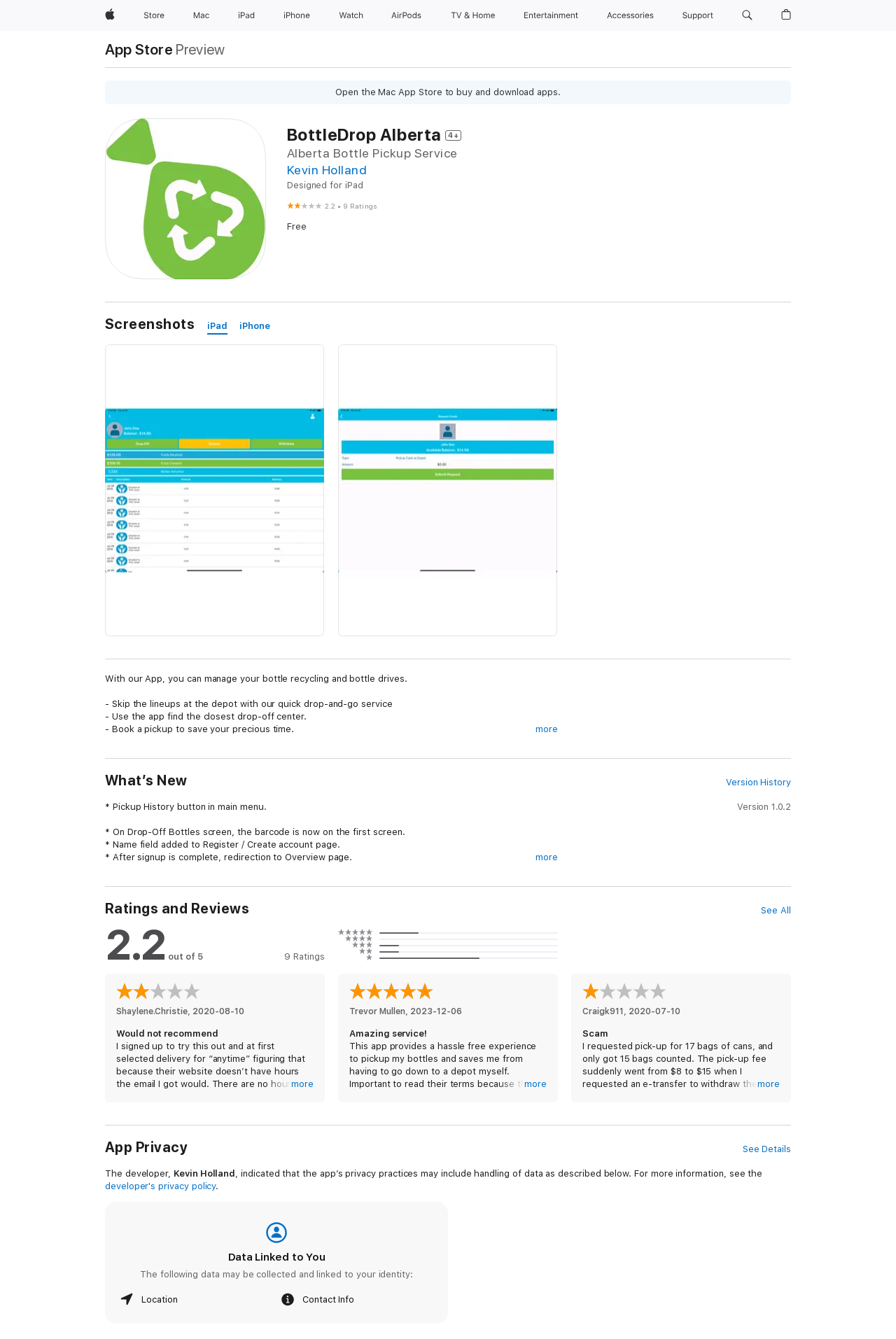Using the provided element description: "iPad", determine the bounding box coordinates of the corresponding UI element in the screenshot.

[0.259, 0.0, 0.29, 0.023]